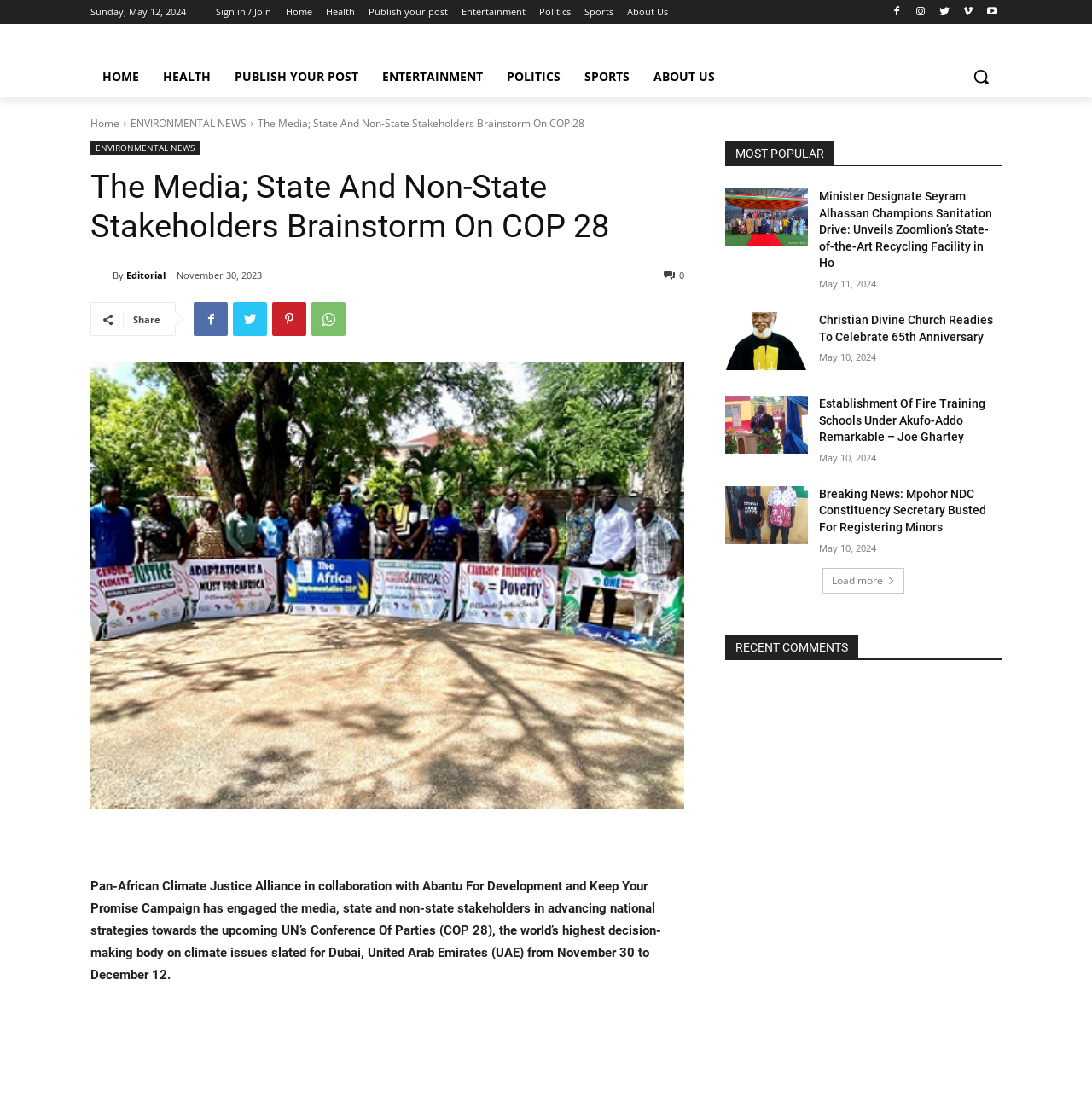Predict the bounding box coordinates for the UI element described as: "Publish your post". The coordinates should be four float numbers between 0 and 1, presented as [left, top, right, bottom].

[0.204, 0.051, 0.339, 0.087]